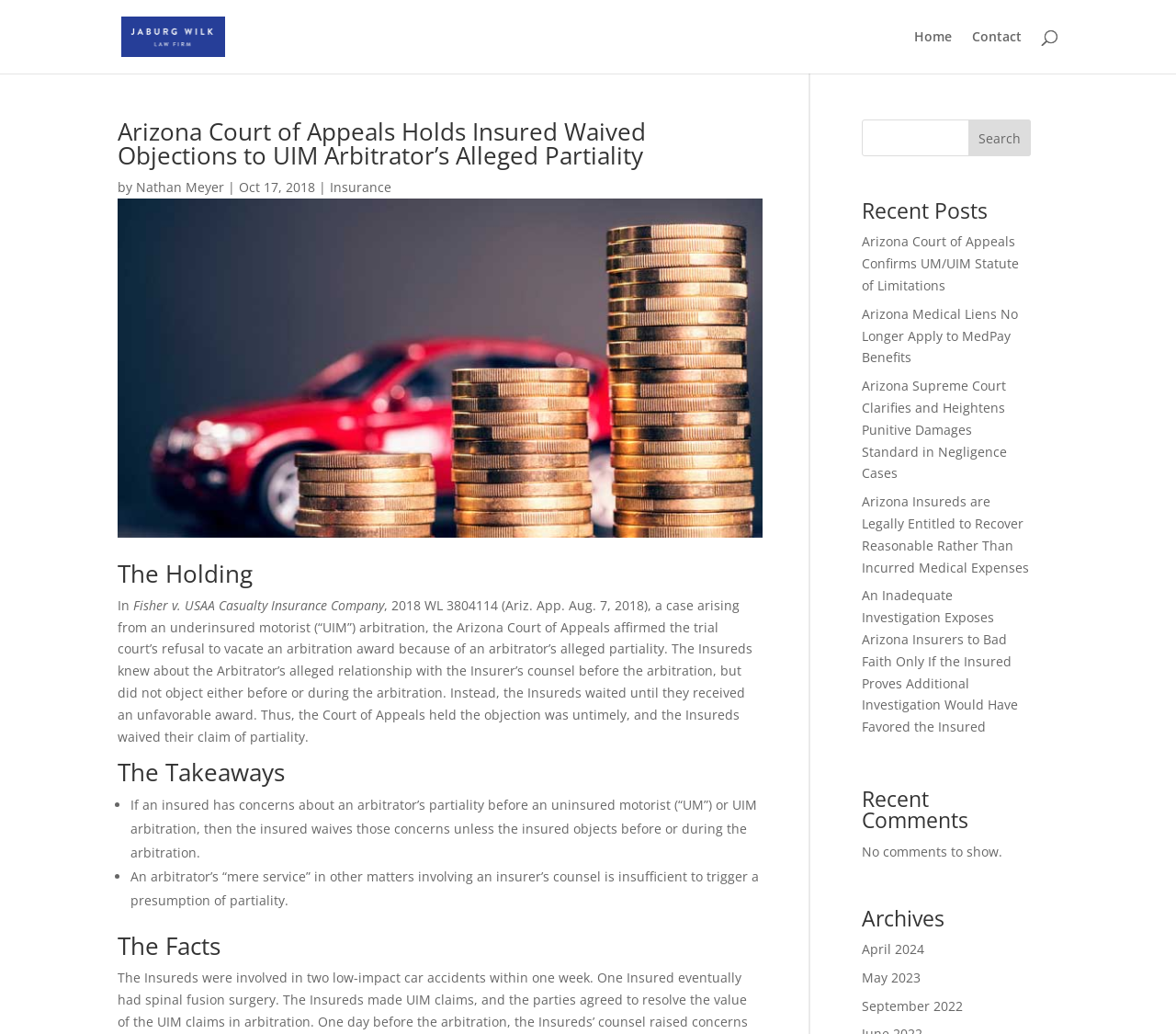What is the date of the article?
From the image, respond using a single word or phrase.

Oct 17, 2018